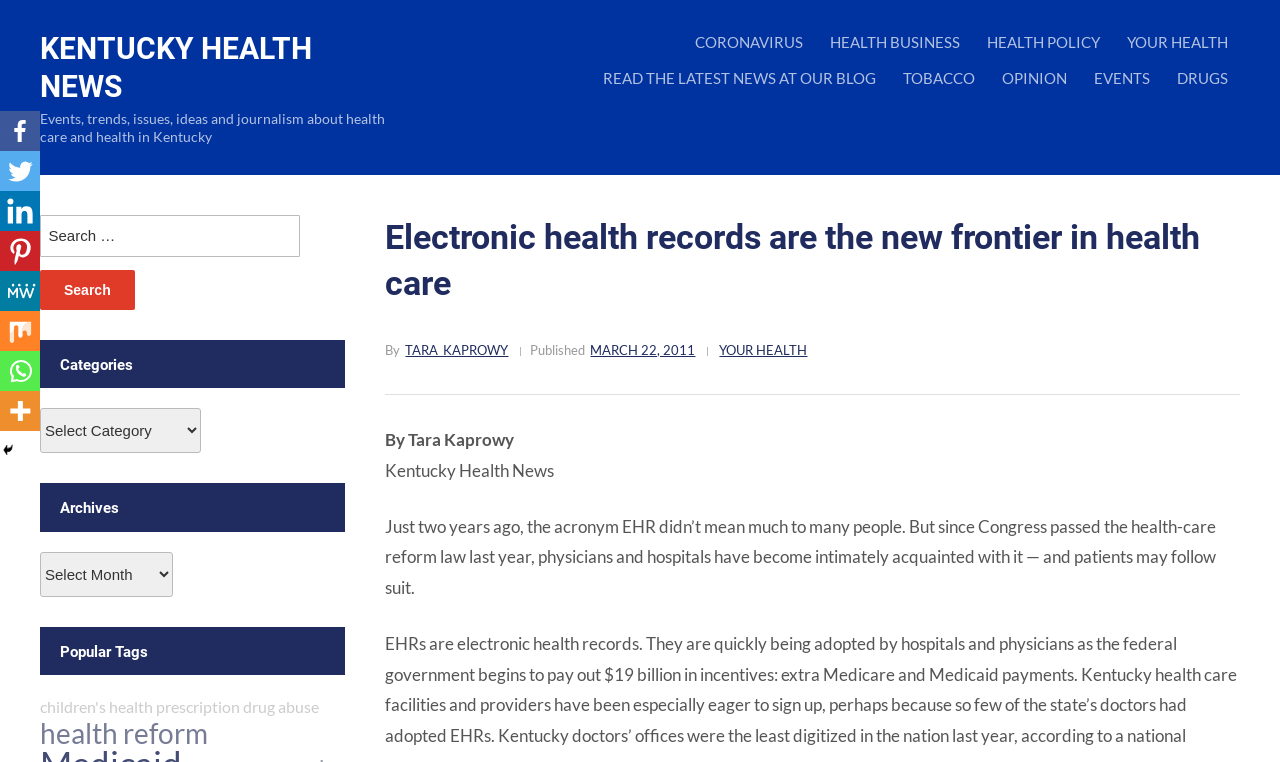Please determine and provide the text content of the webpage's heading.

Electronic health records are the new frontier in health care